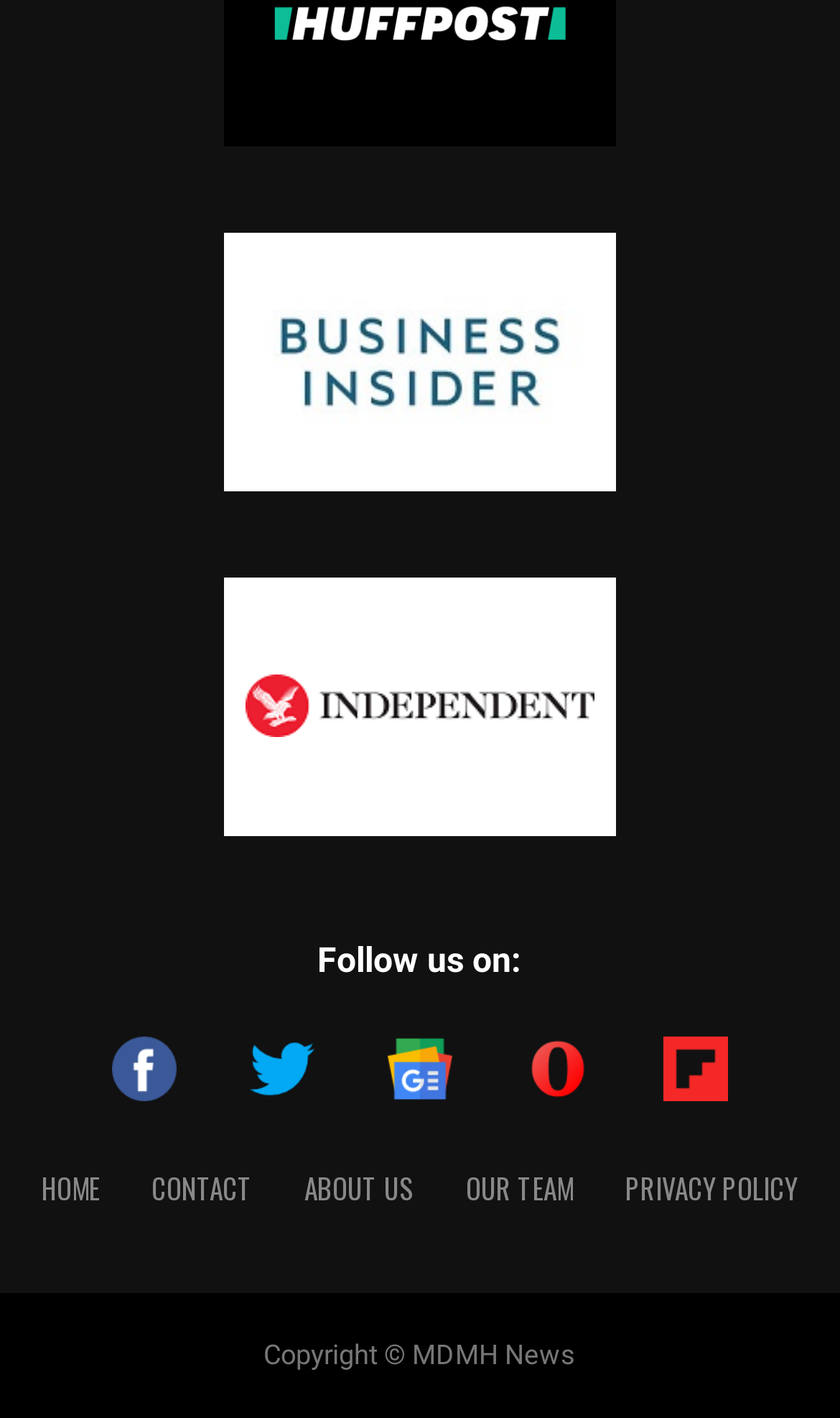Locate the bounding box of the UI element based on this description: "Privacy Policy". Provide four float numbers between 0 and 1 as [left, top, right, bottom].

[0.745, 0.823, 0.95, 0.852]